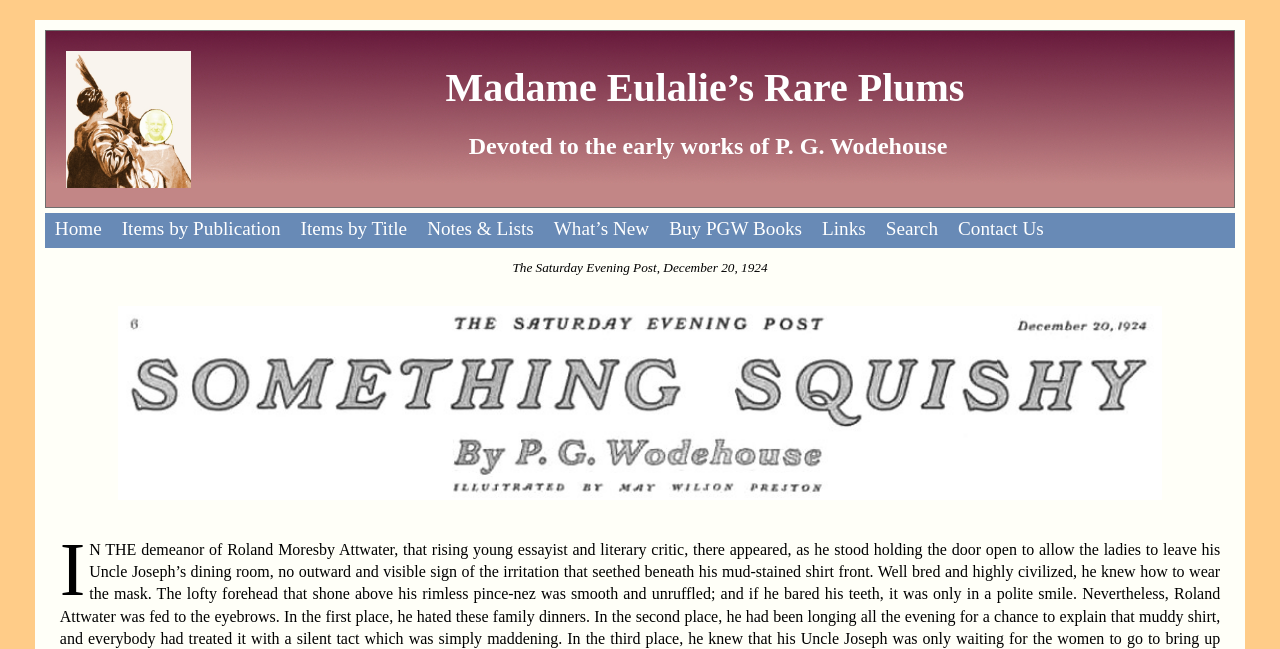How many links are in the navigation menu?
Refer to the image and provide a thorough answer to the question.

The navigation menu is located at the top of the webpage, and it contains 9 links: 'Home', 'Items by Publication', 'Items by Title', 'Notes & Lists', 'What’s New', 'Buy PGW Books', 'Links', 'Search', and 'Contact Us'. These links are identified by their element types as 'link' and have bounding box coordinates that indicate their positions.